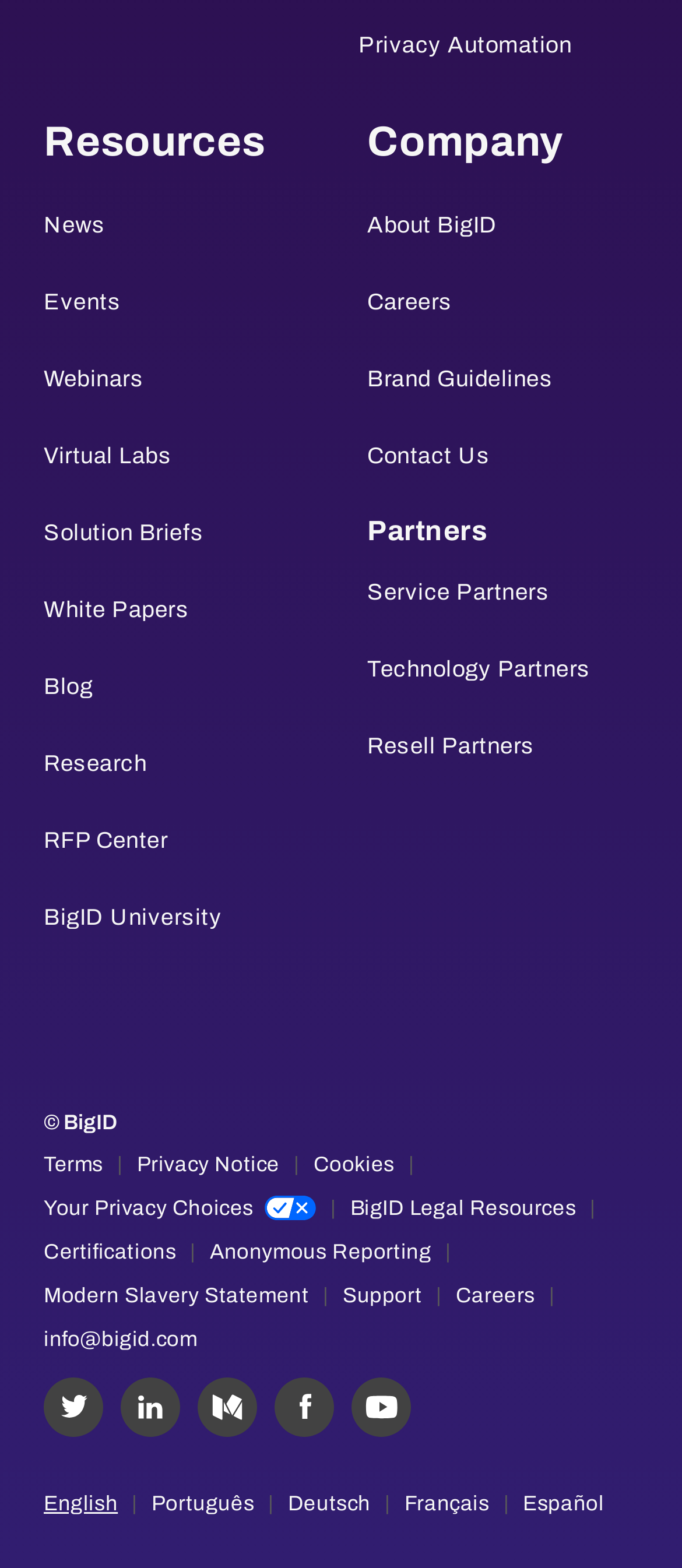Please identify the bounding box coordinates of the clickable element to fulfill the following instruction: "View the 'BigID University' page". The coordinates should be four float numbers between 0 and 1, i.e., [left, top, right, bottom].

[0.064, 0.577, 0.326, 0.593]